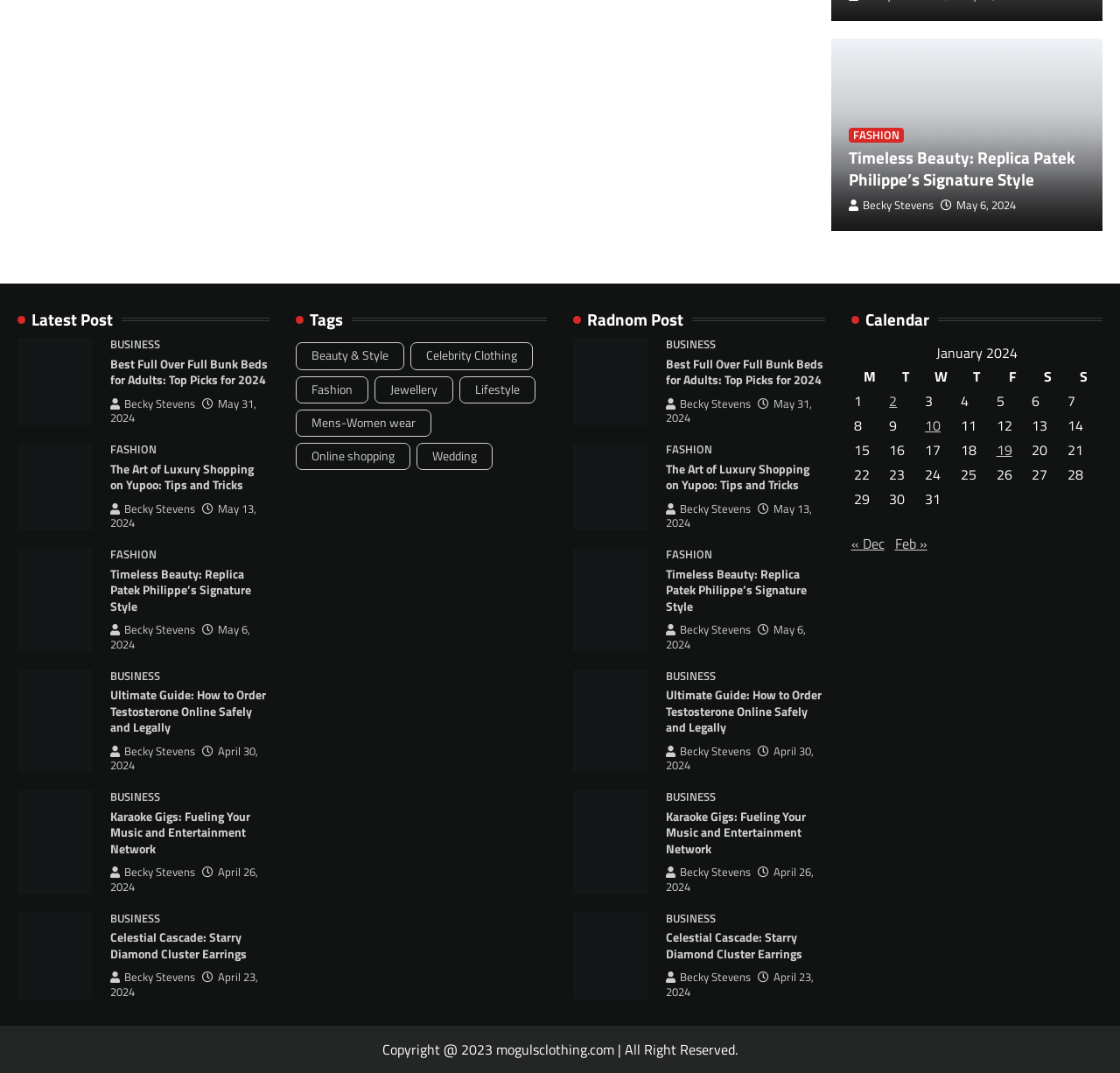Please provide the bounding box coordinates for the UI element as described: "Beauty & Style". The coordinates must be four floats between 0 and 1, represented as [left, top, right, bottom].

[0.264, 0.319, 0.361, 0.345]